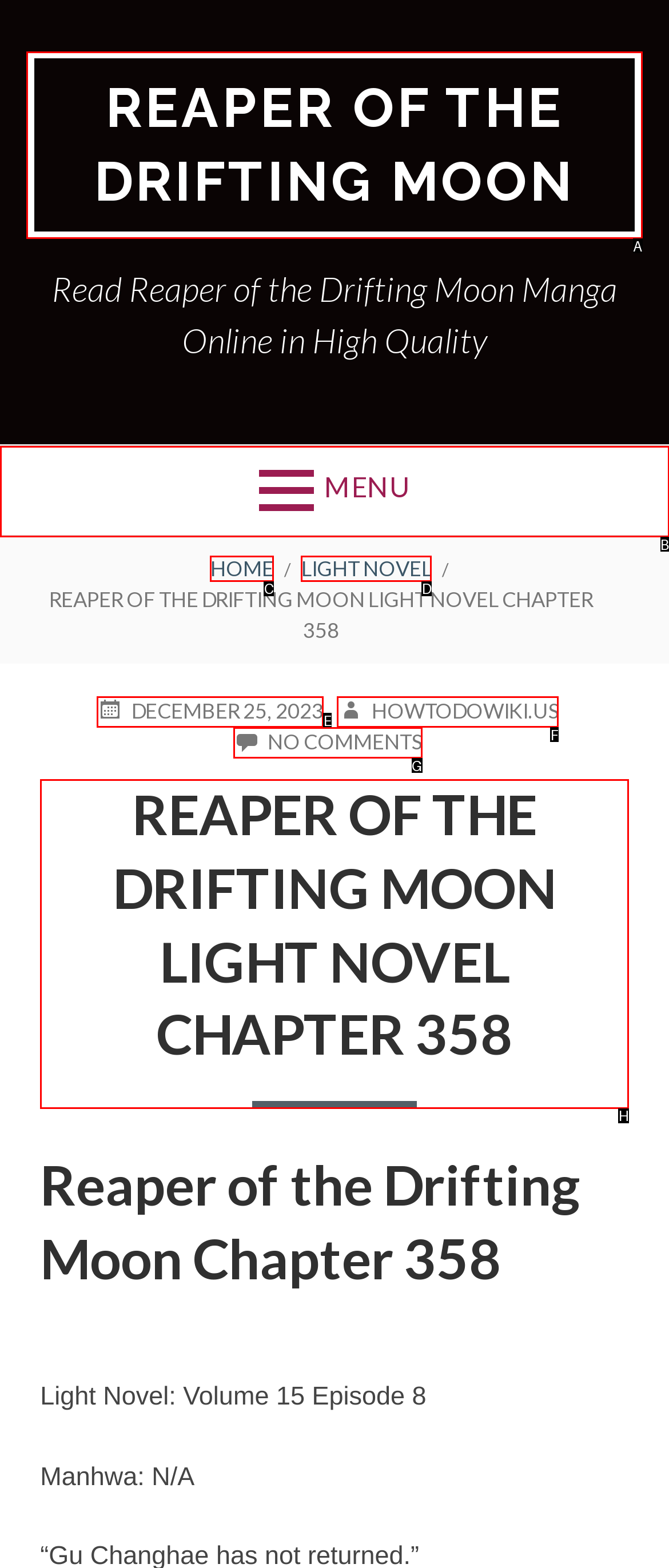Please indicate which HTML element should be clicked to fulfill the following task: View REAPER OF THE DRIFTING MOON LIGHT NOVEL CHAPTER 358 content. Provide the letter of the selected option.

H